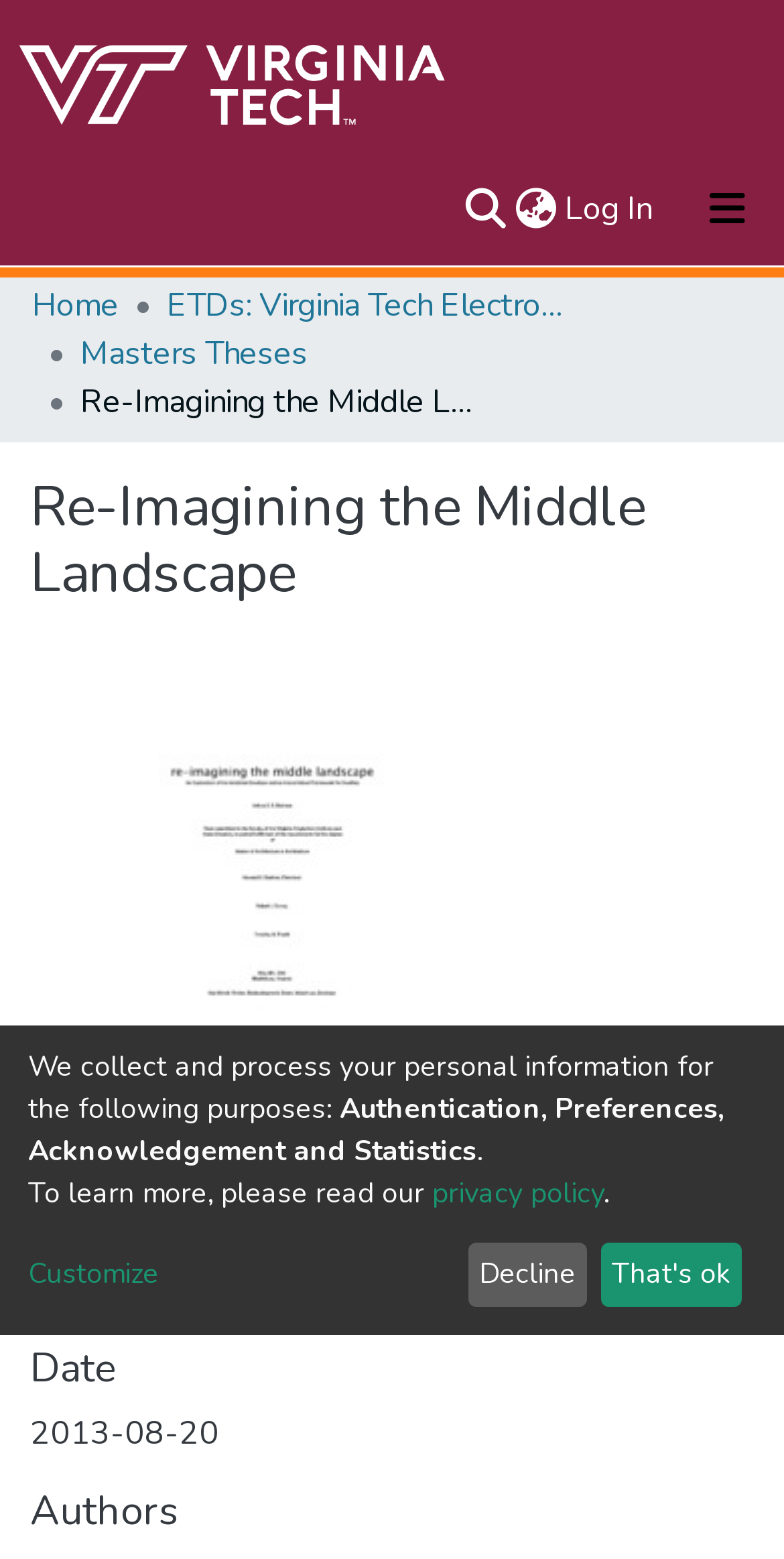Respond to the following question with a brief word or phrase:
What is the file size of the PDF file?

26.52 MB